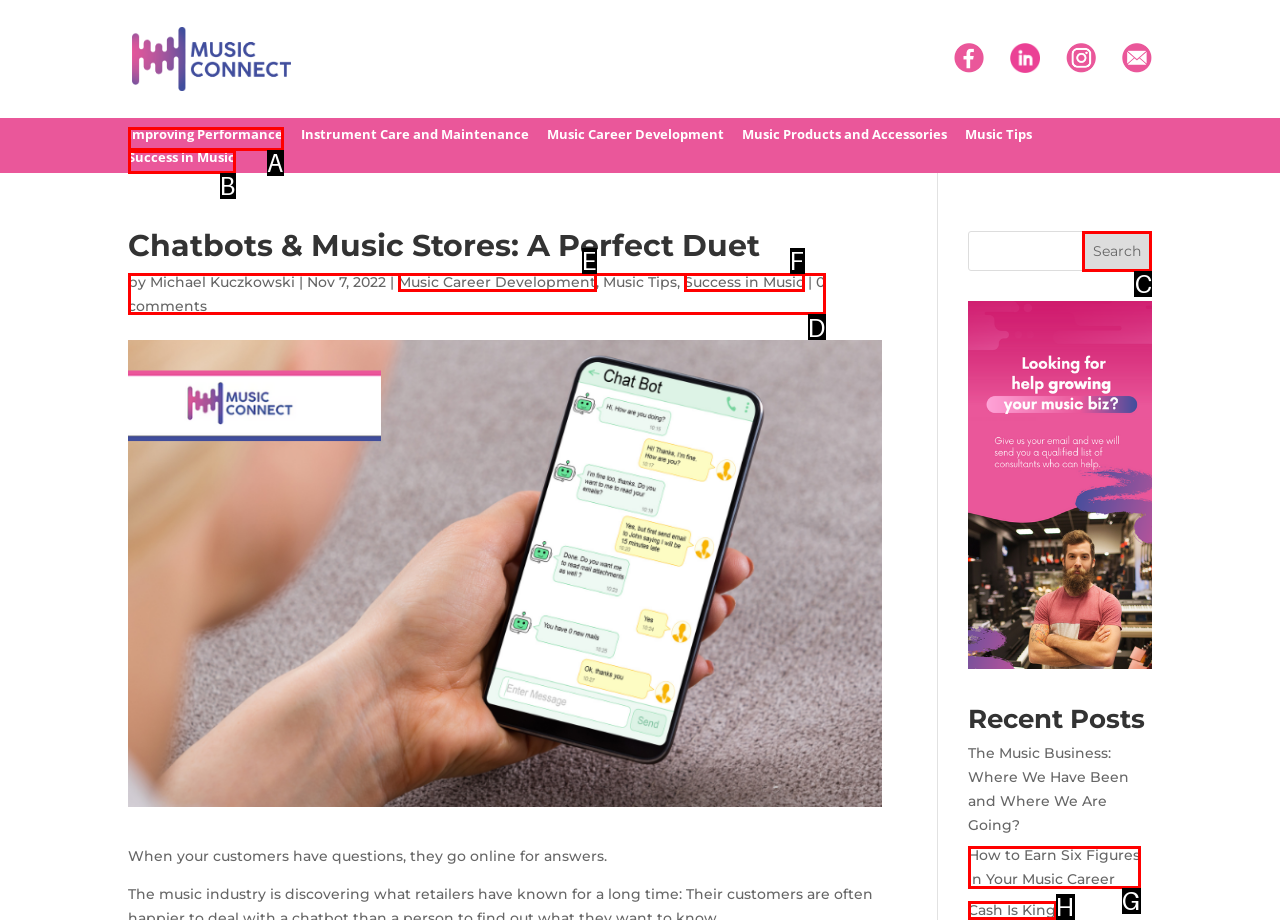Select the option that matches the description: Search. Answer with the letter of the correct option directly.

C